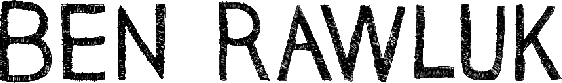What type of fiction does Ben Rawluk write?
Examine the image and provide an in-depth answer to the question.

According to the caption, Ben Rawluk's work includes a blend of literary and genre fiction, which implies that he writes fiction that falls under these two categories.